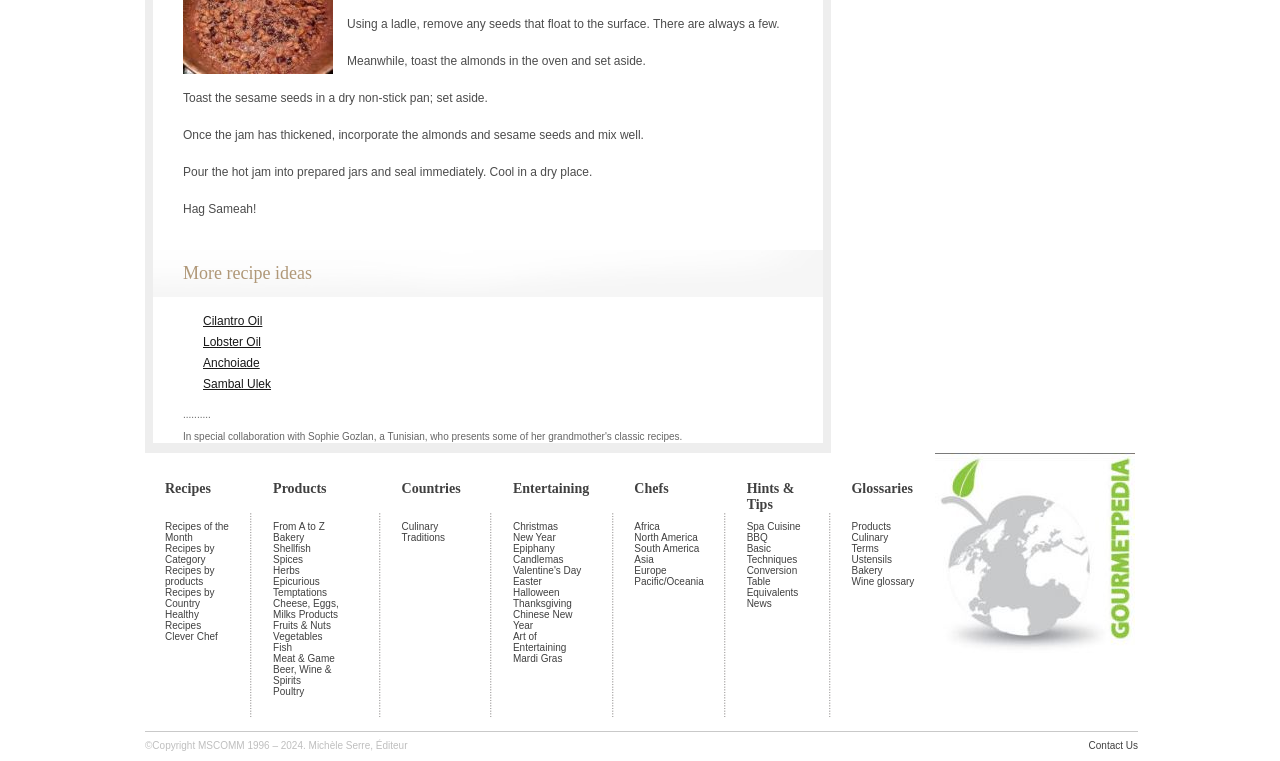Could you locate the bounding box coordinates for the section that should be clicked to accomplish this task: "Search for something".

None